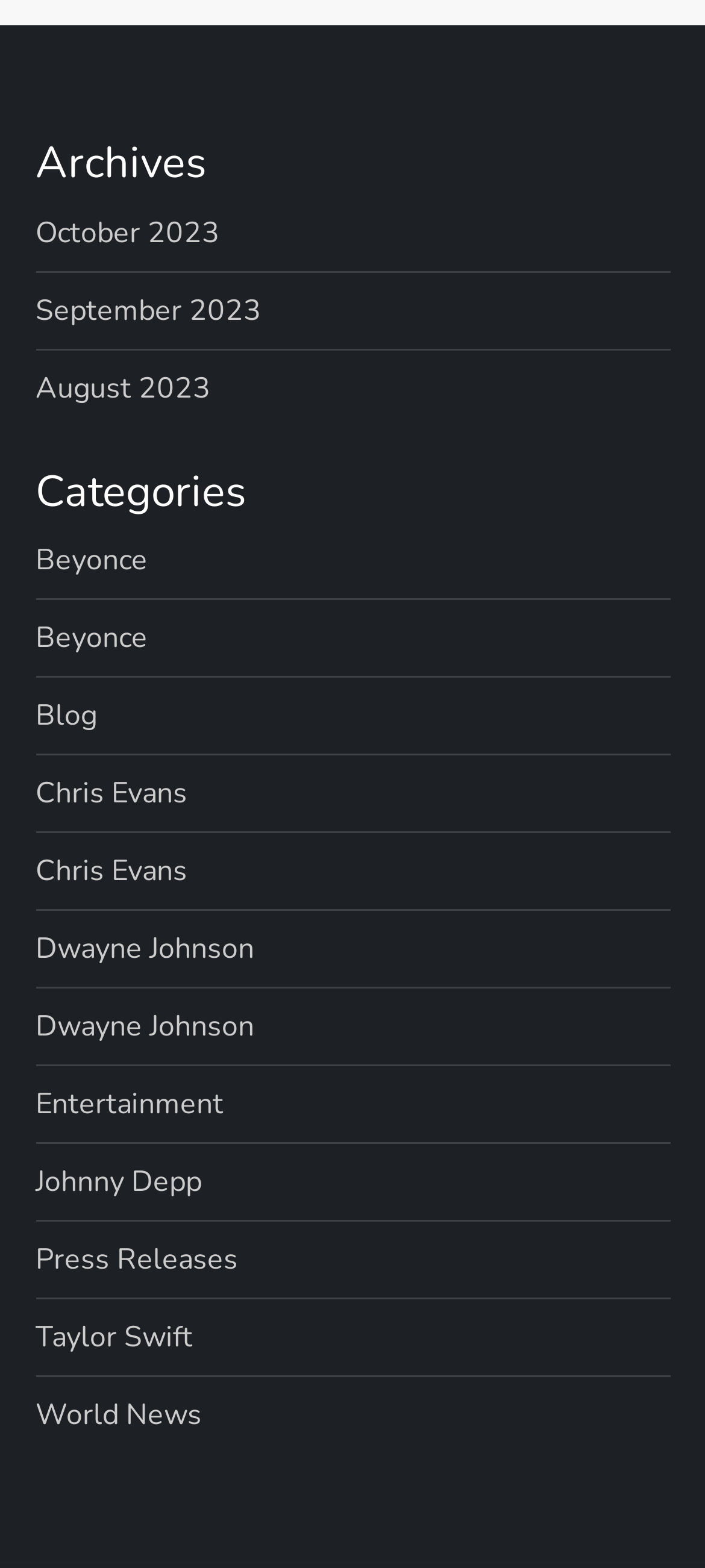Give a succinct answer to this question in a single word or phrase: 
Are there any duplicate categories?

Yes